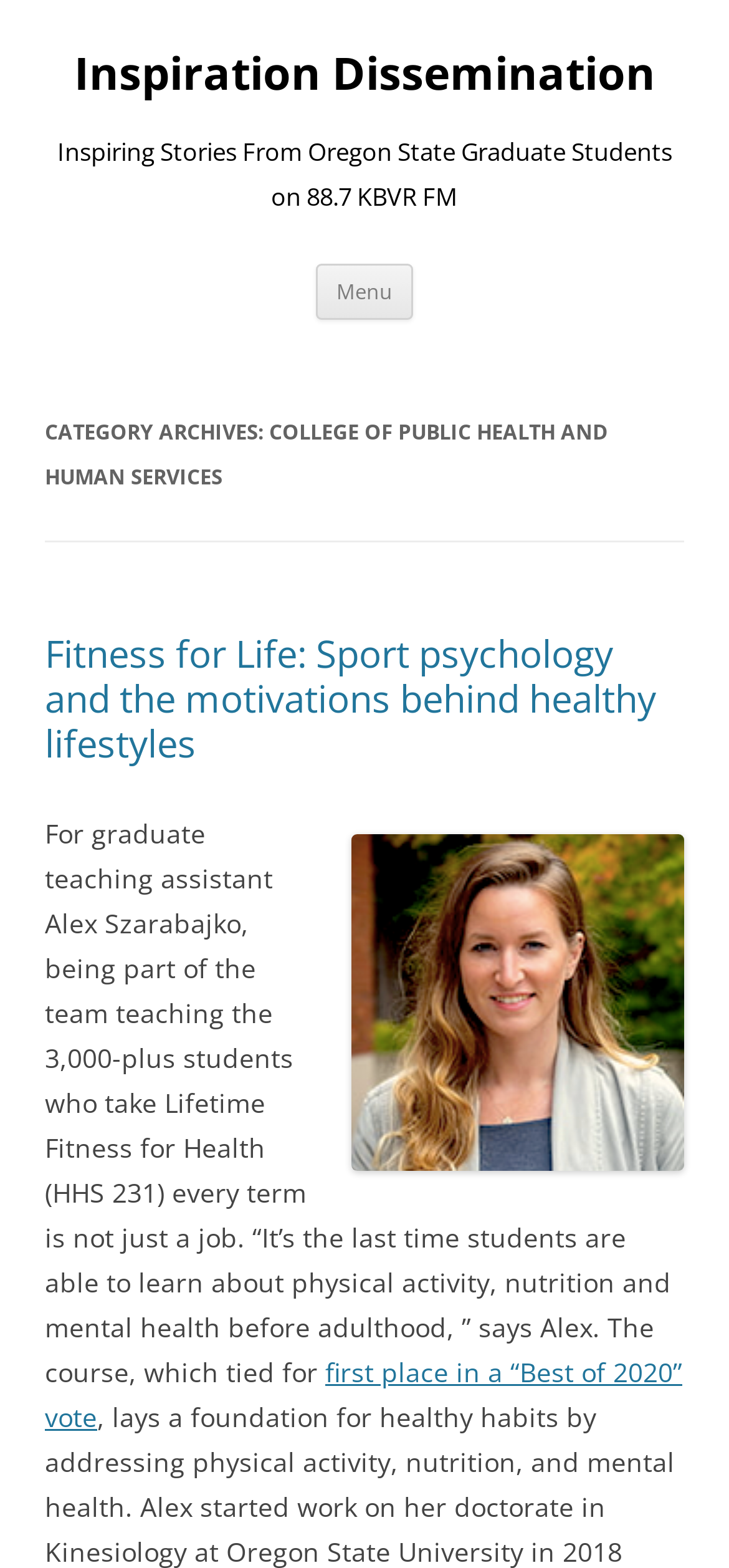What is the topic of the article 'Fitness for Life'?
Give a detailed explanation using the information visible in the image.

I found the answer by looking at the heading element with the text 'Fitness for Life: Sport psychology and the motivations behind healthy lifestyles', which indicates that the article is about sport psychology and healthy lifestyles.